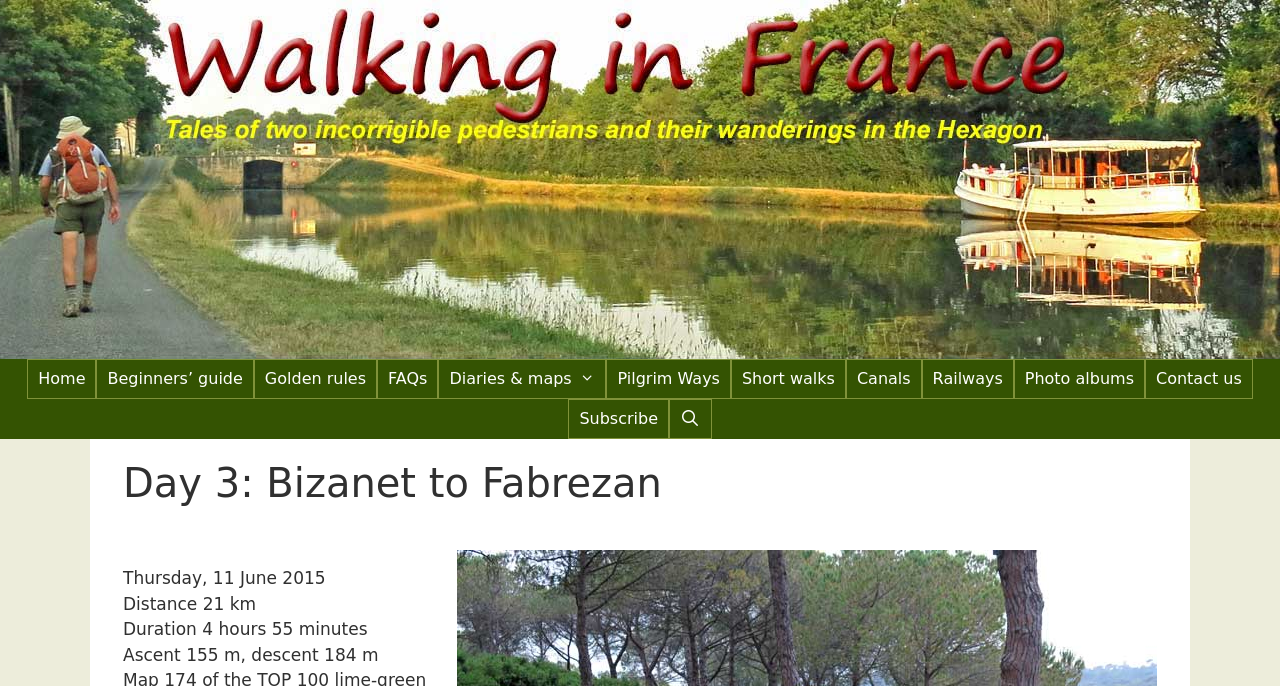Specify the bounding box coordinates of the area that needs to be clicked to achieve the following instruction: "search something".

[0.523, 0.582, 0.556, 0.64]